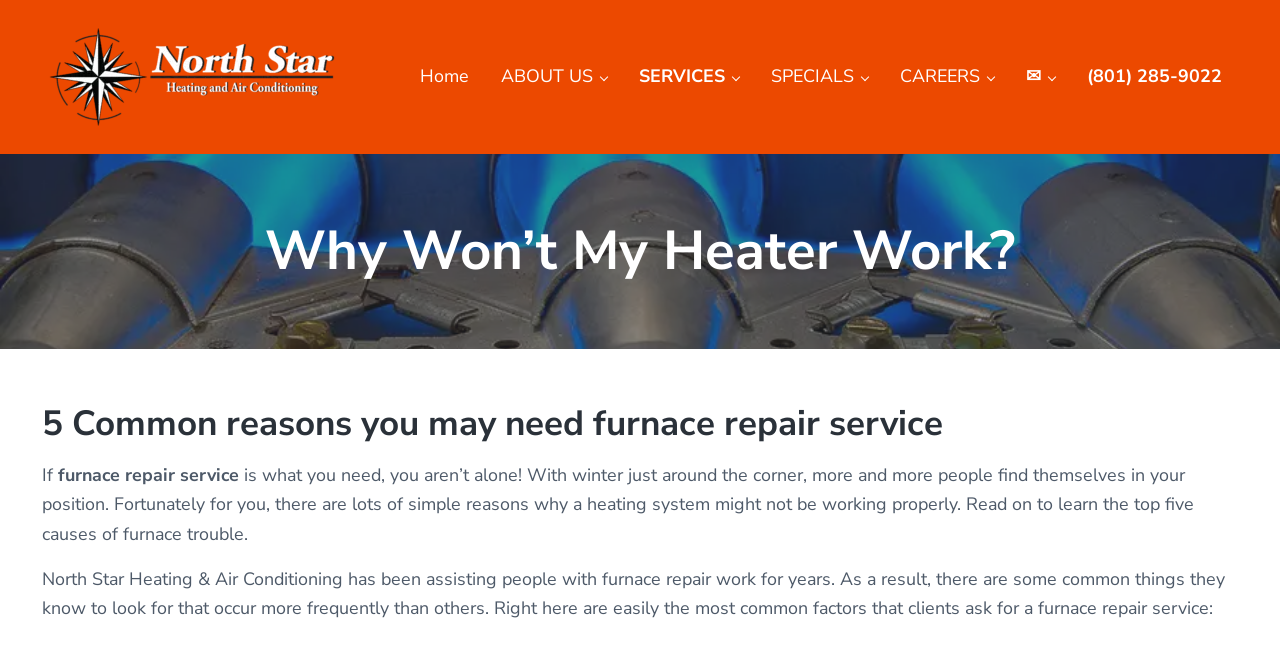Please identify the coordinates of the bounding box for the clickable region that will accomplish this instruction: "Read about common reasons for furnace trouble".

[0.032, 0.704, 0.932, 0.829]